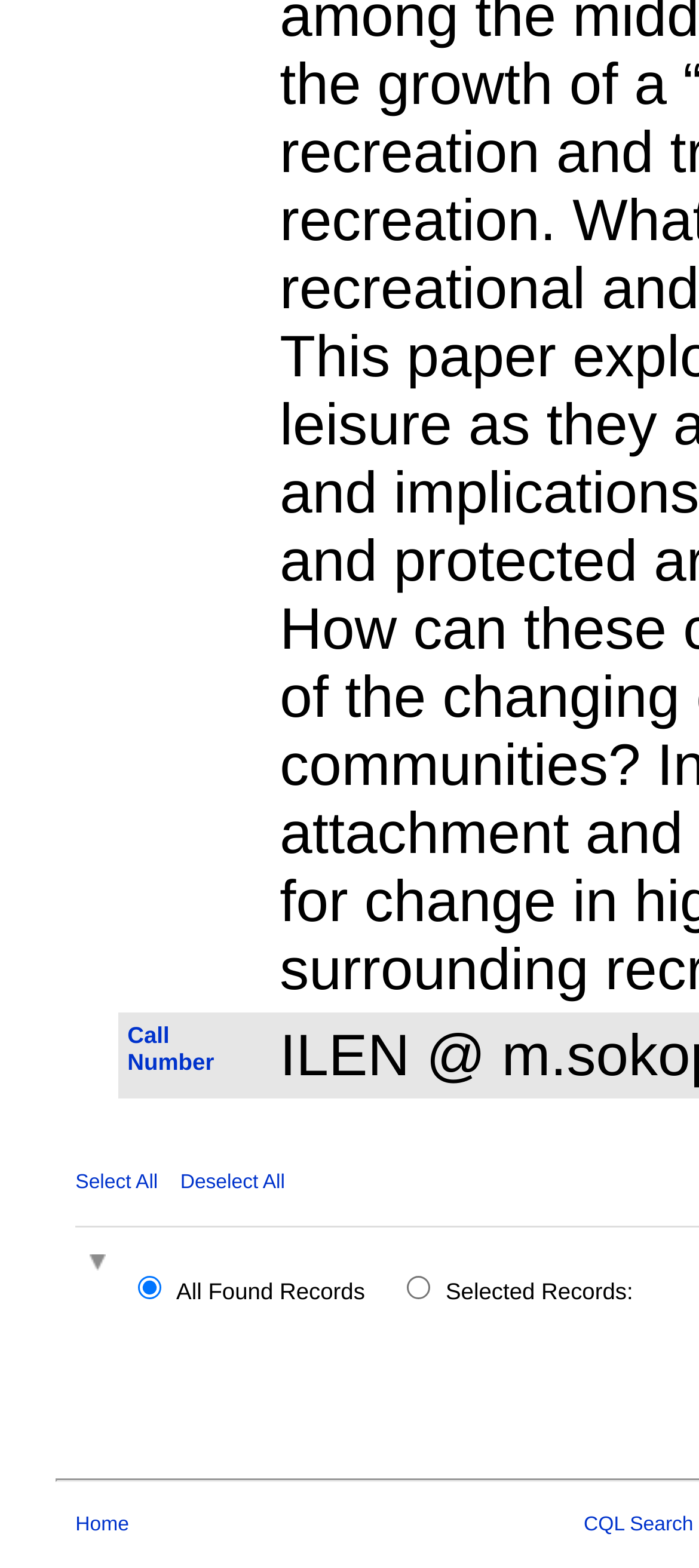Locate the bounding box coordinates of the clickable region to complete the following instruction: "Select all records."

[0.108, 0.747, 0.226, 0.761]